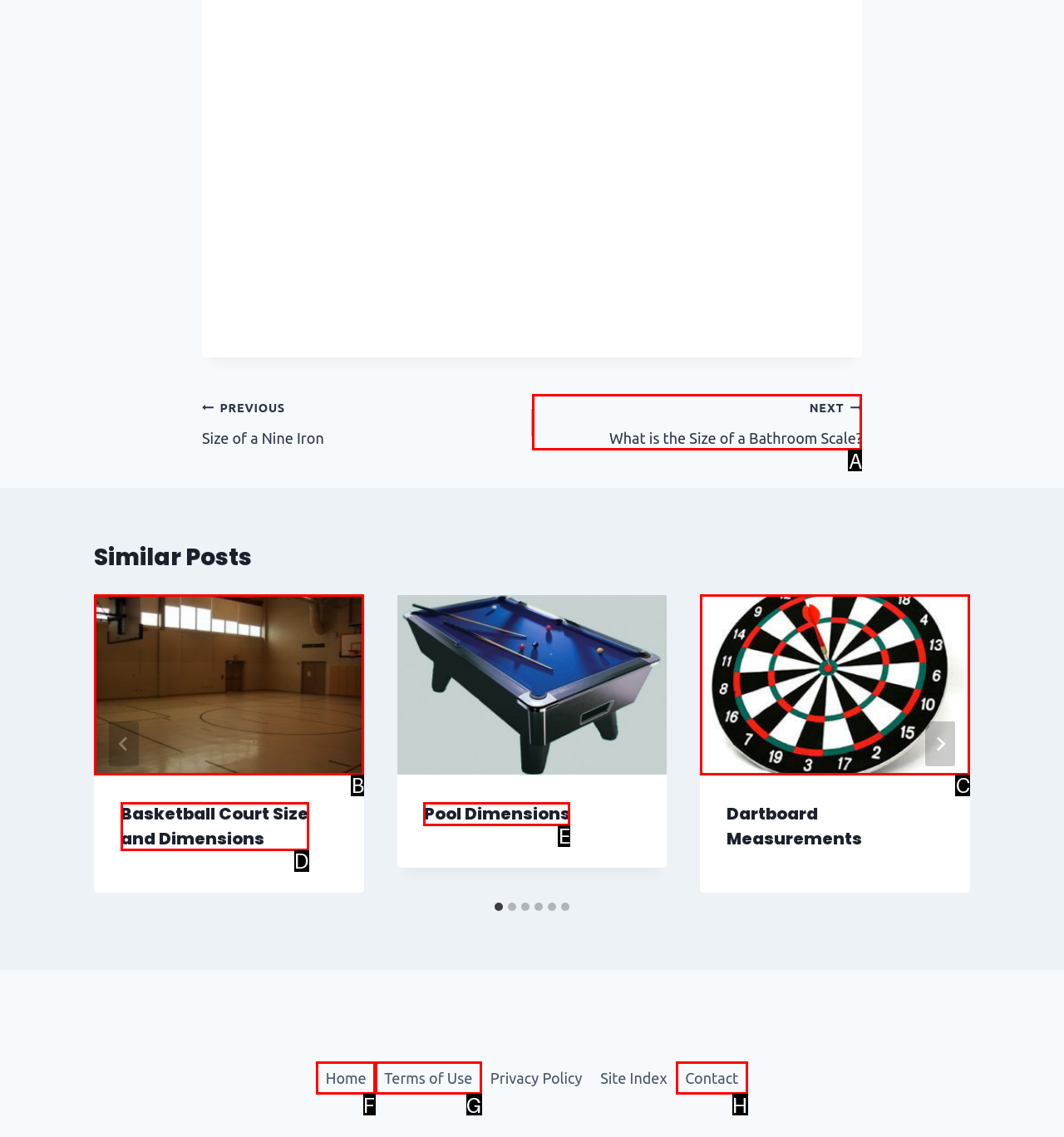Tell me which one HTML element I should click to complete the following task: Click on the 'NEXT What is the Size of a Bathroom Scale?' link Answer with the option's letter from the given choices directly.

A